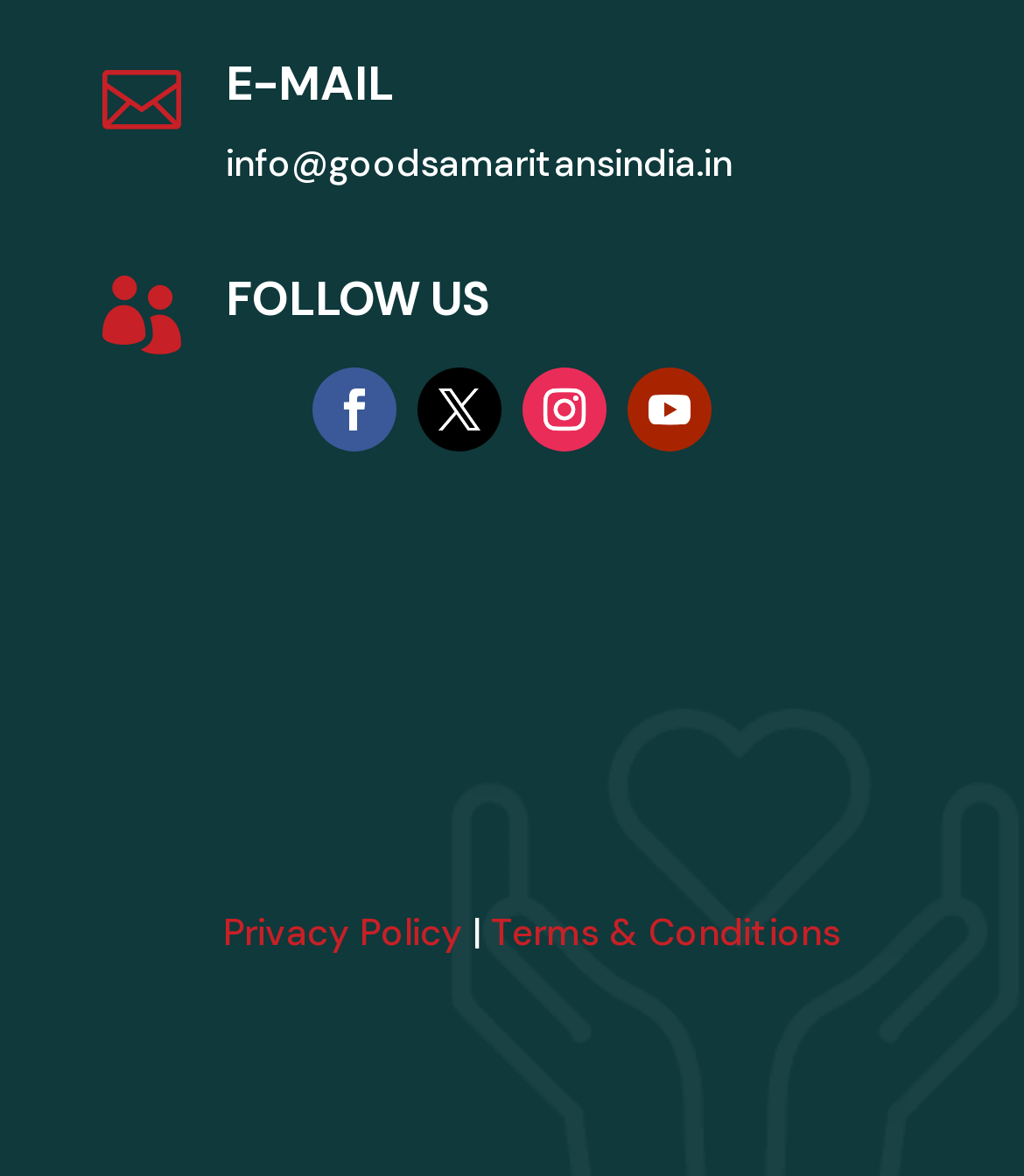What is the copyright year mentioned?
Identify the answer in the screenshot and reply with a single word or phrase.

2022